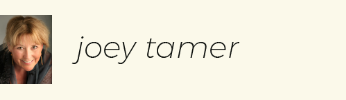Utilize the details in the image to thoroughly answer the following question: What is the font style of the name inscription?

The name 'joey tamer' is elegantly inscribed in a modern, light font below her photograph, indicating a clean and professional design aesthetic.